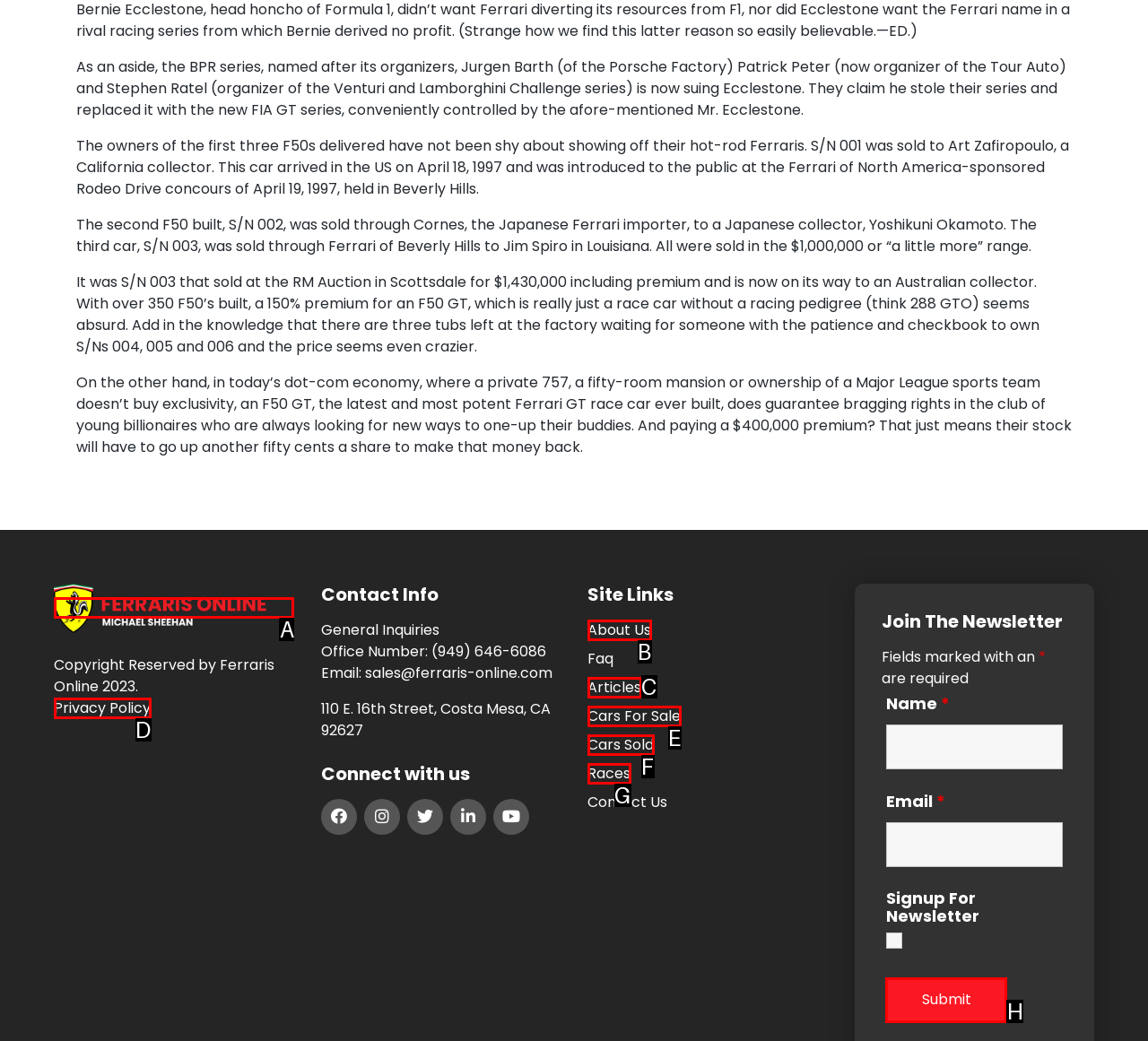Select the letter that corresponds to the UI element described as: Races
Answer by providing the letter from the given choices.

G